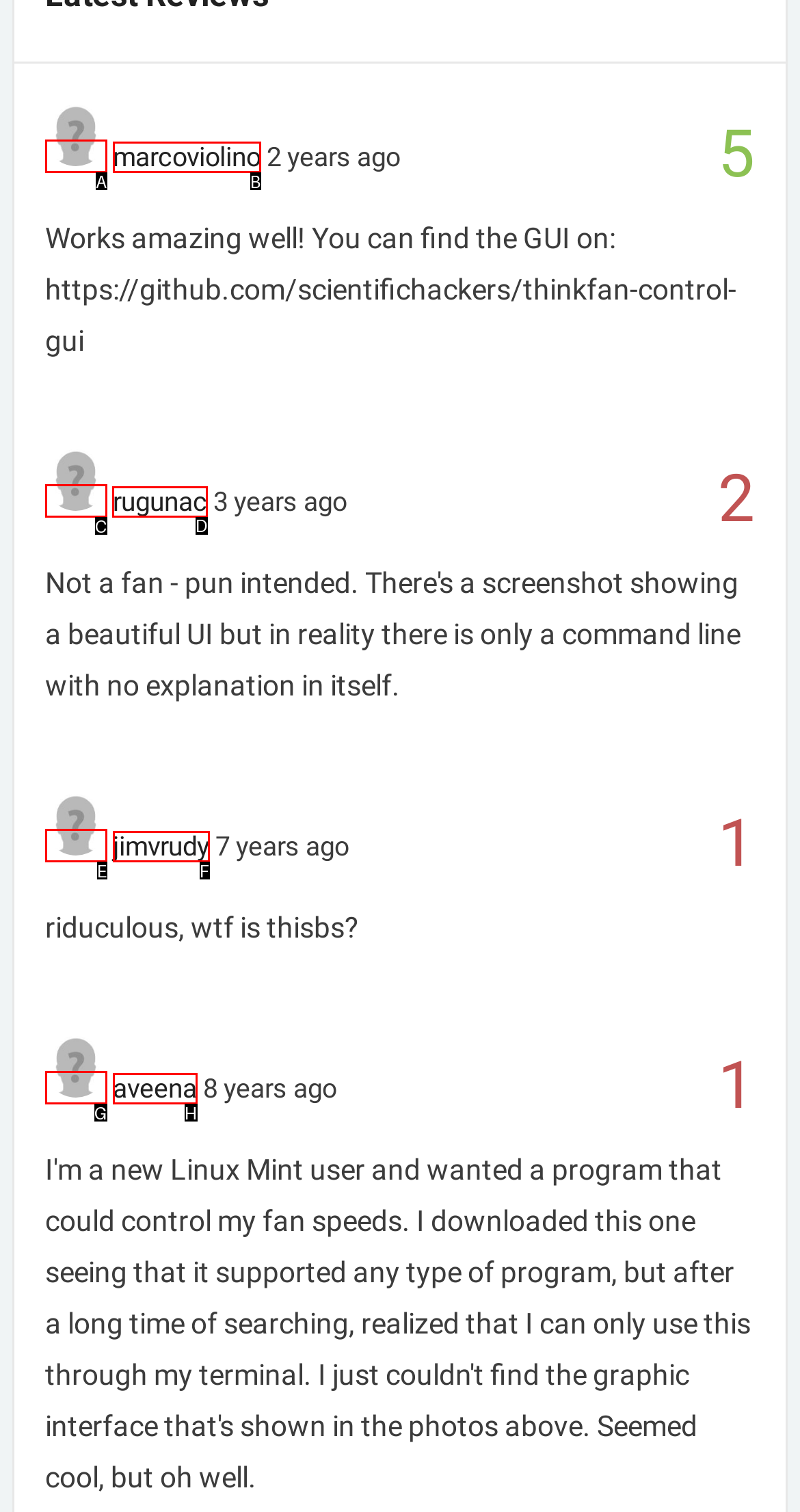Tell me which letter corresponds to the UI element that will allow you to Check rugunac's comment. Answer with the letter directly.

D